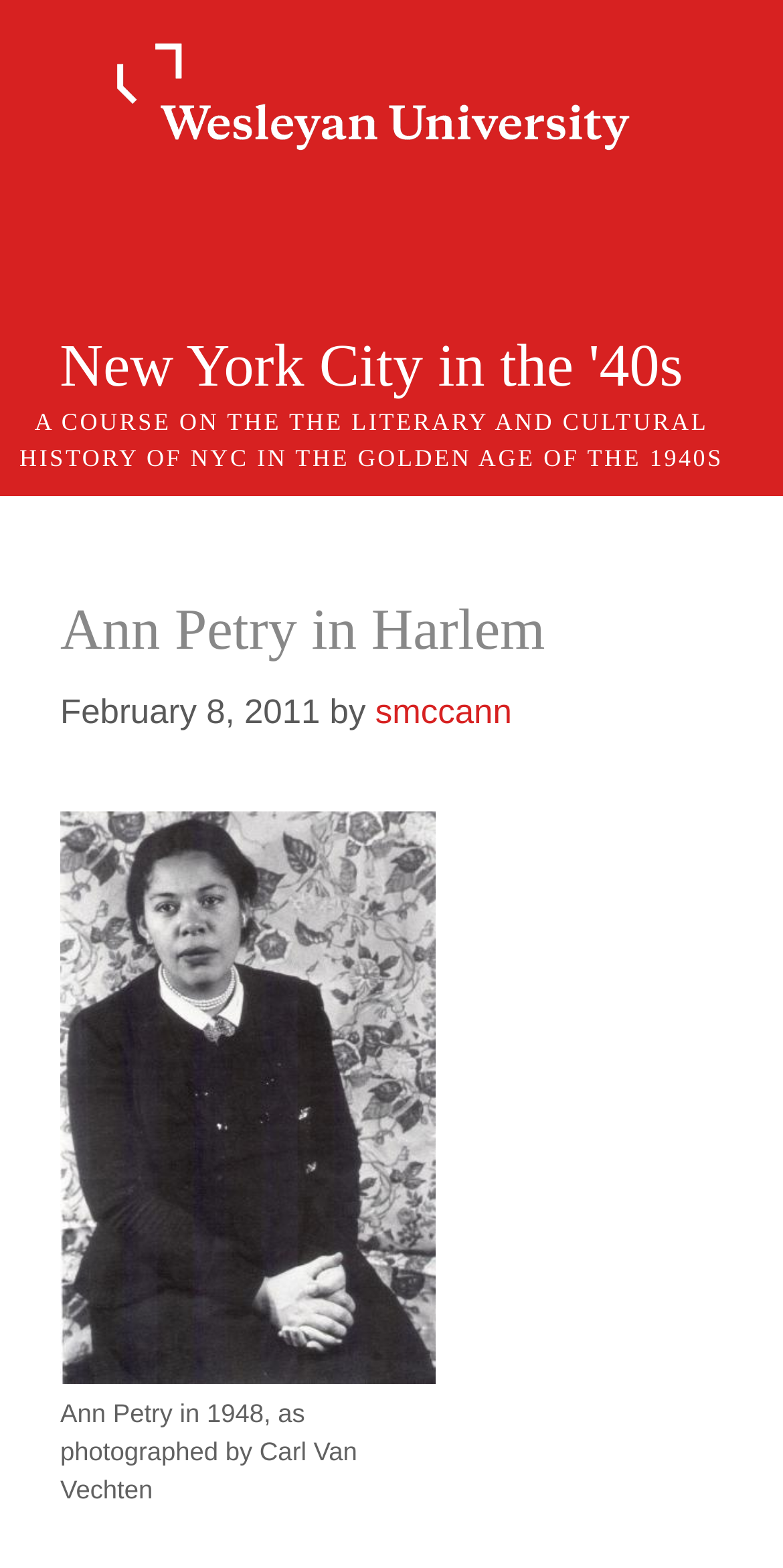Respond to the following question with a brief word or phrase:
Who is the author of the article?

smccann